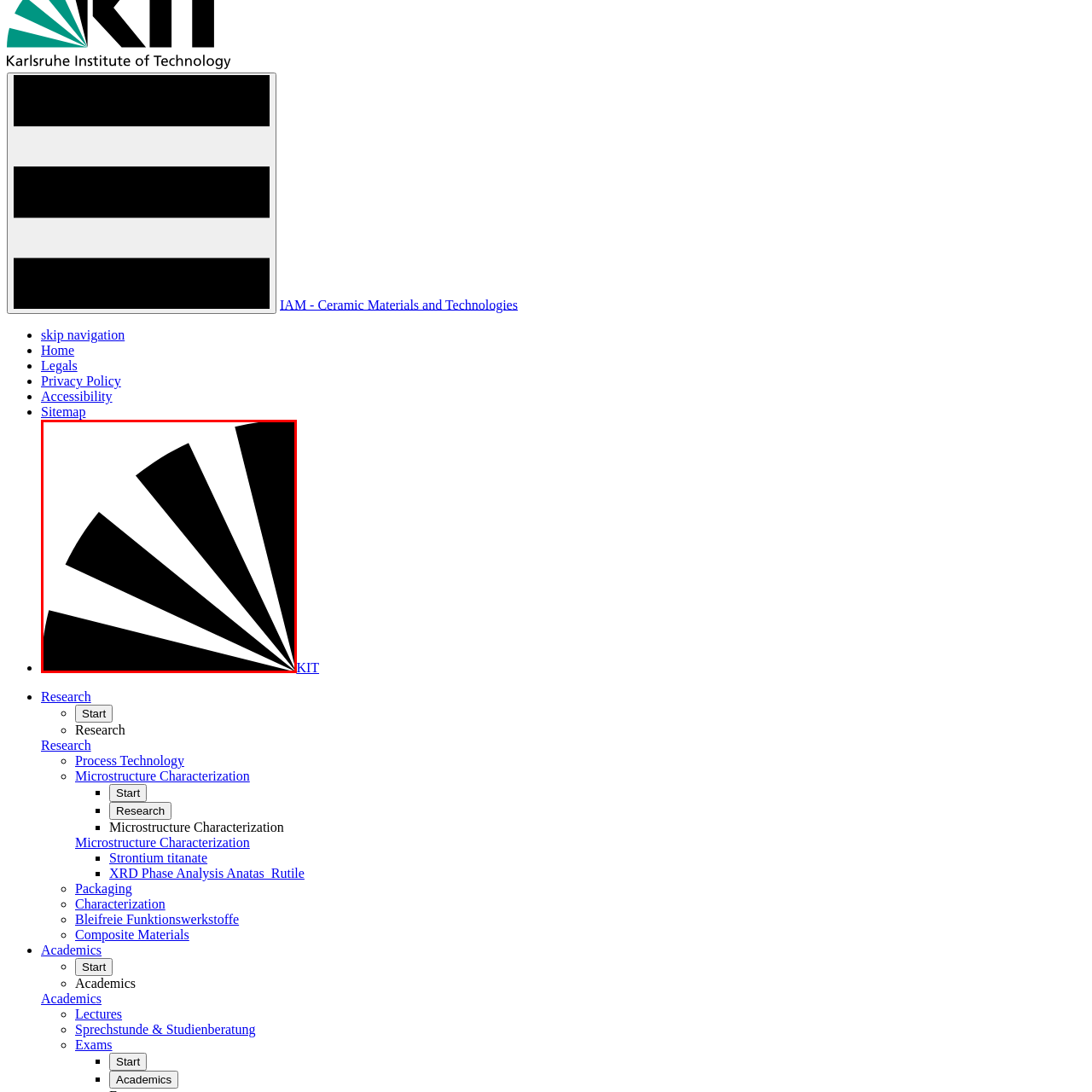What fields does the institution focus on?
Focus on the visual details within the red bounding box and provide an in-depth answer based on your observations.

The Karlsruhe Institute of Technology (KIT) focuses on knowledge and technological advancement in various fields, including ceramic materials and technologies, which is reflected in the modern and visually engaging design of the graphic.